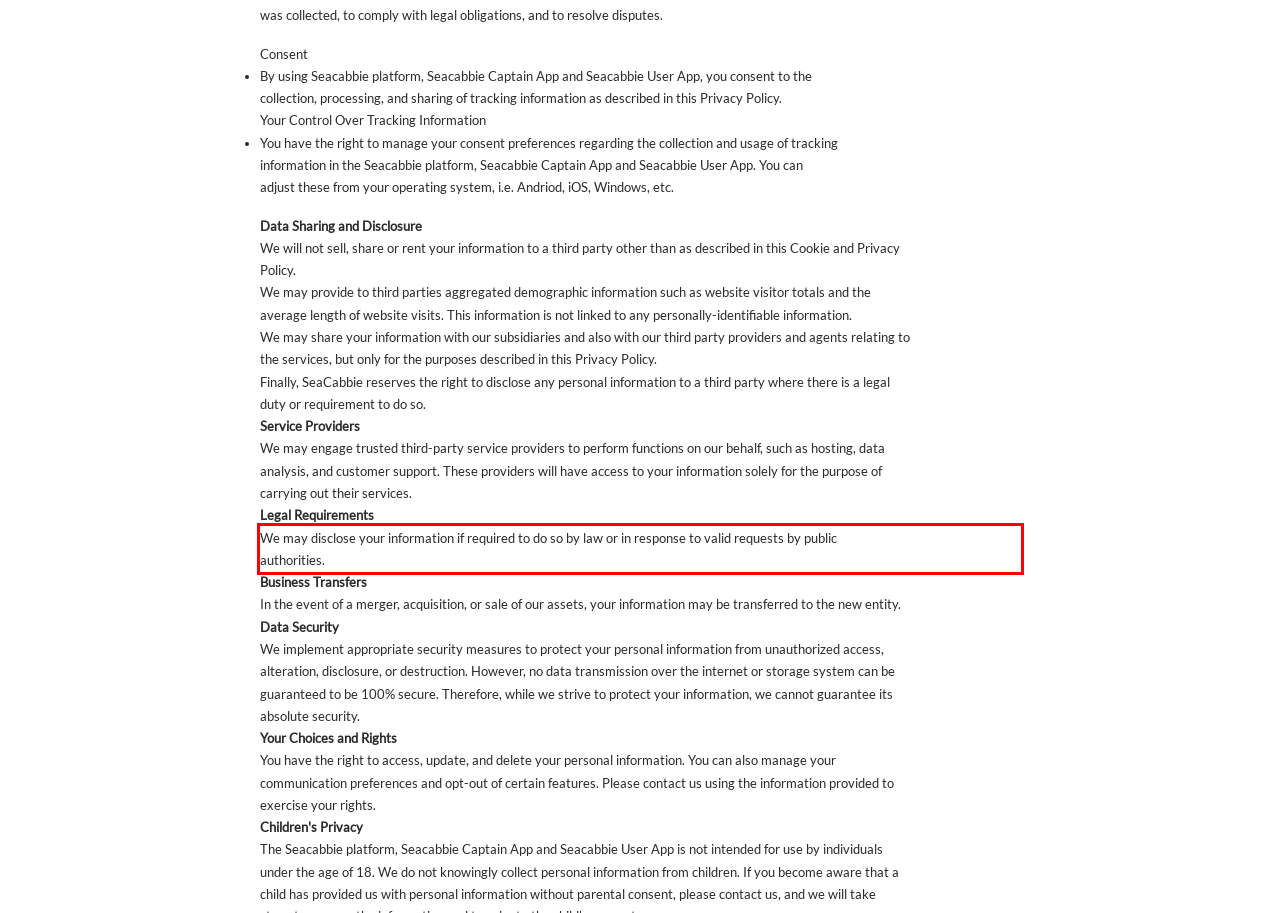Examine the webpage screenshot and use OCR to obtain the text inside the red bounding box.

We may disclose your information if required to do so by law or in response to valid requests by public authorities.